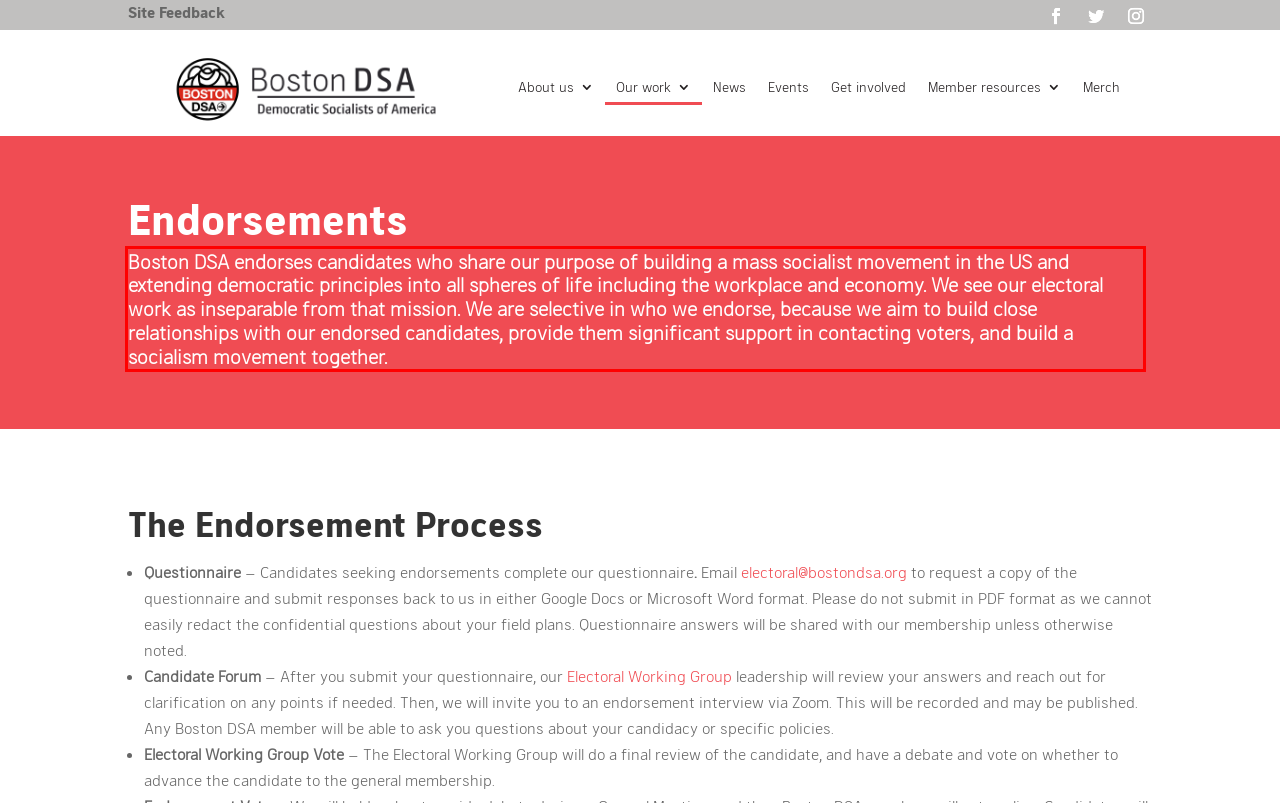You are provided with a screenshot of a webpage that includes a red bounding box. Extract and generate the text content found within the red bounding box.

Boston DSA endorses candidates who share our purpose of building a mass socialist movement in the US and extending democratic principles into all spheres of life including the workplace and economy. We see our electoral work as inseparable from that mission. We are selective in who we endorse, because we aim to build close relationships with our endorsed candidates, provide them significant support in contacting voters, and build a socialism movement together.